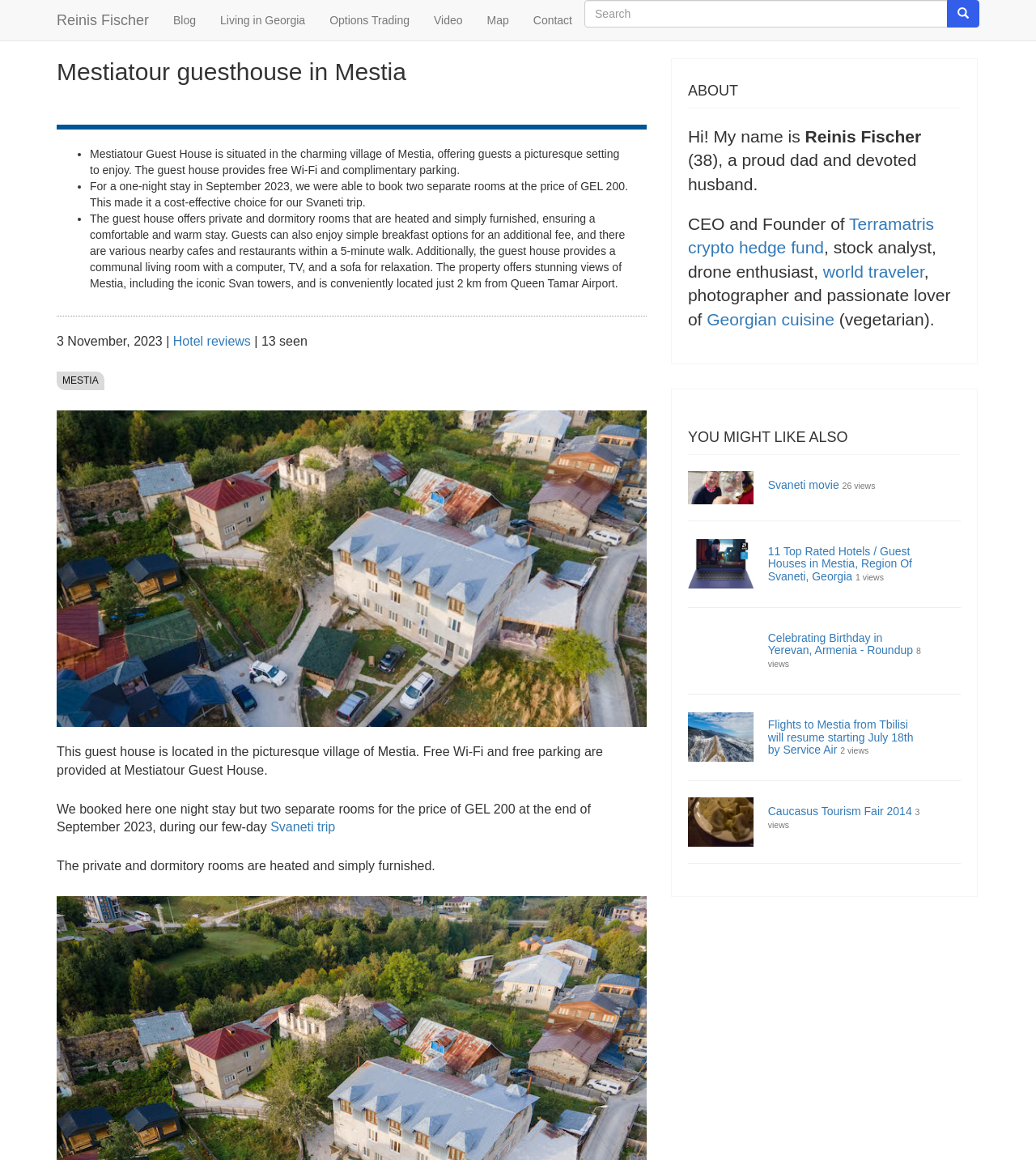Identify the bounding box of the HTML element described here: "Terramatris crypto hedge fund". Provide the coordinates as four float numbers between 0 and 1: [left, top, right, bottom].

[0.664, 0.185, 0.902, 0.221]